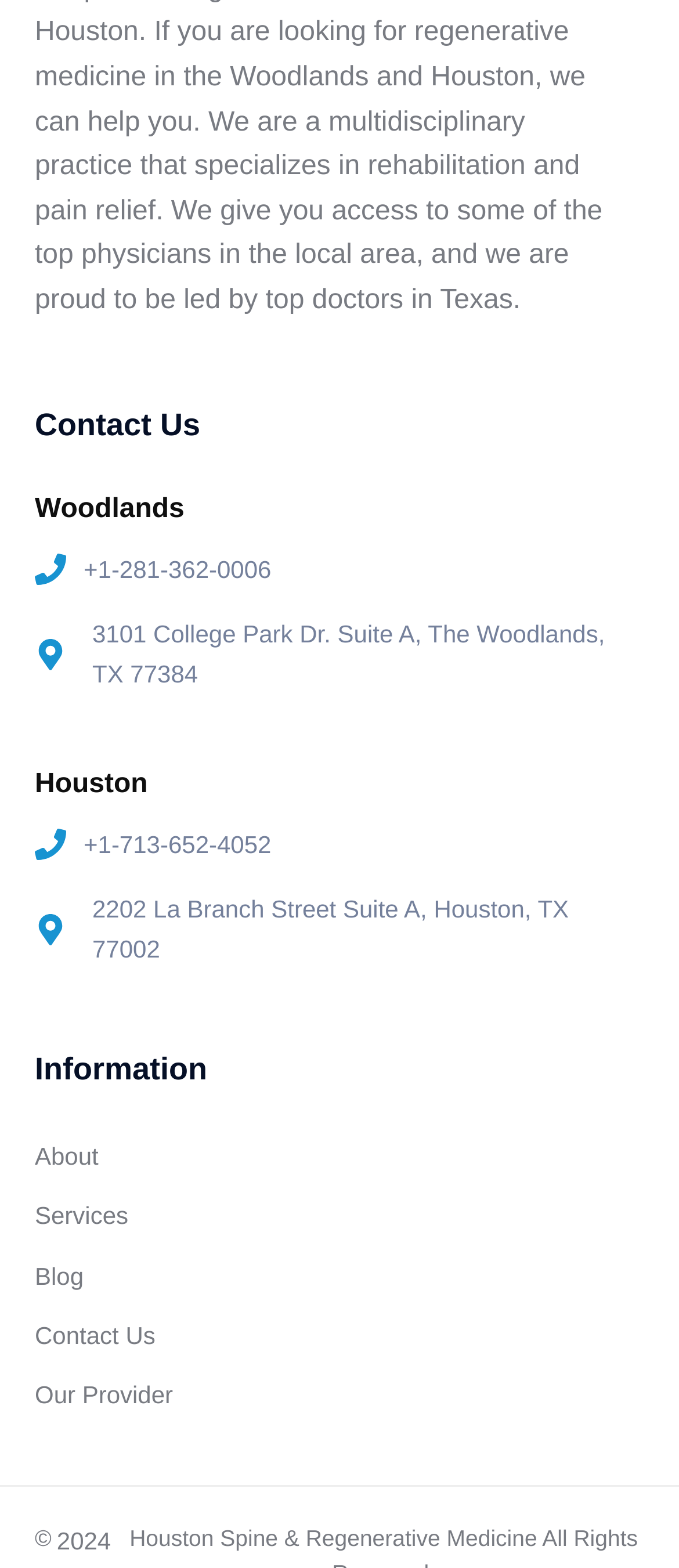Pinpoint the bounding box coordinates of the clickable area needed to execute the instruction: "click the map marker icon". The coordinates should be specified as four float numbers between 0 and 1, i.e., [left, top, right, bottom].

[0.057, 0.407, 0.092, 0.427]